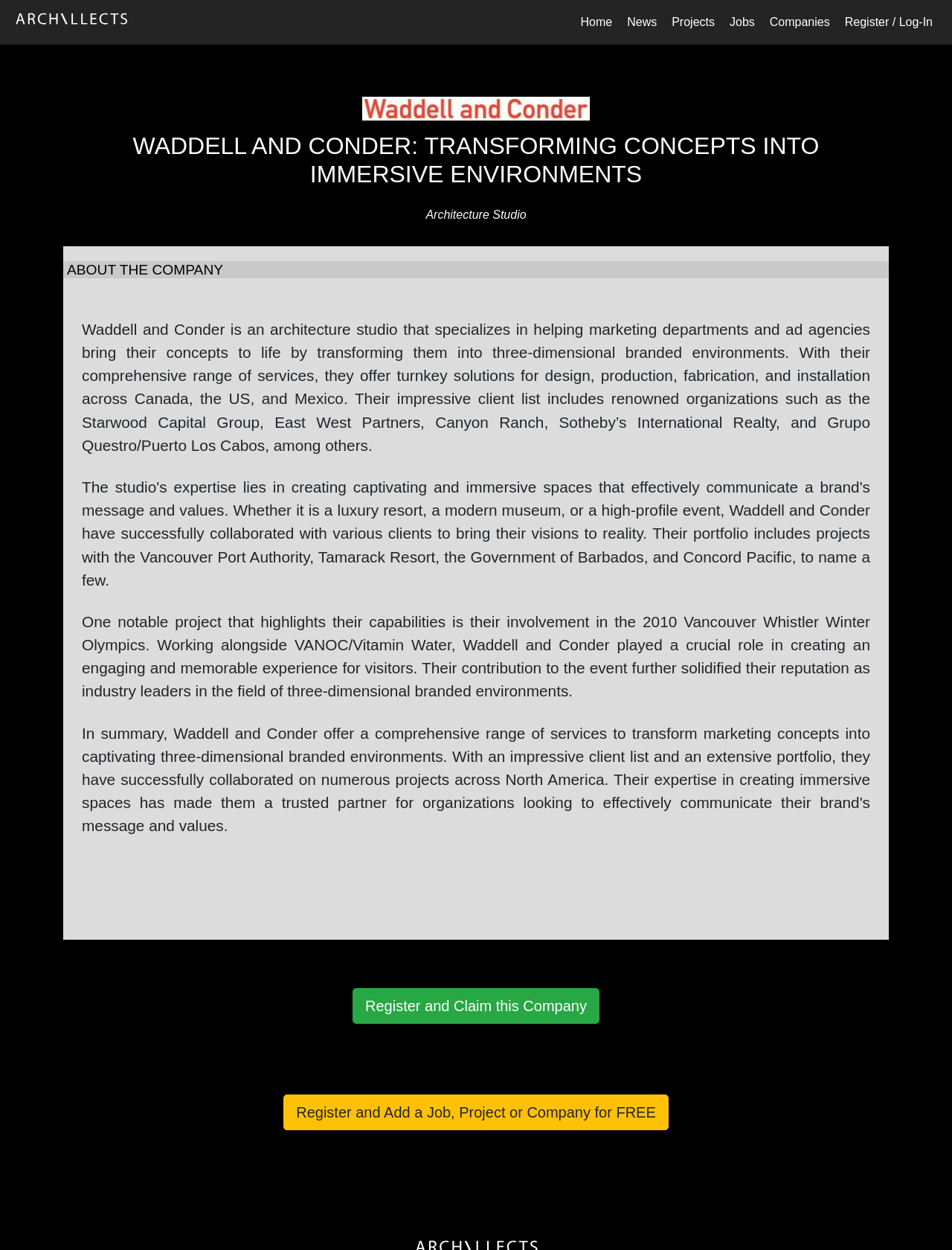Locate the headline of the webpage and generate its content.

WADDELL AND CONDER: TRANSFORMING CONCEPTS INTO IMMERSIVE ENVIRONMENTS